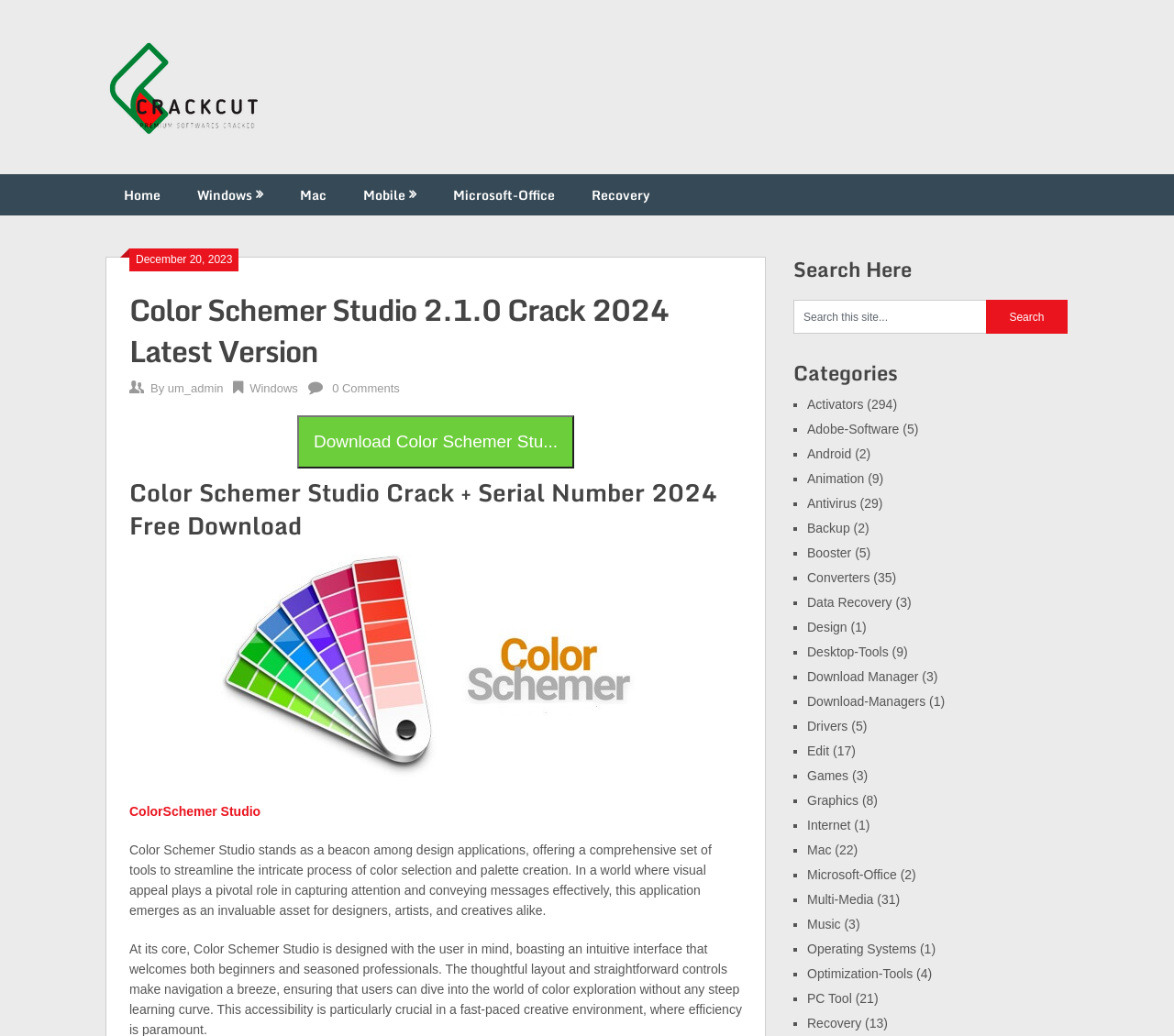Determine the bounding box coordinates for the HTML element mentioned in the following description: "Download Color Schemer Stu...". The coordinates should be a list of four floats ranging from 0 to 1, represented as [left, top, right, bottom].

[0.253, 0.42, 0.489, 0.434]